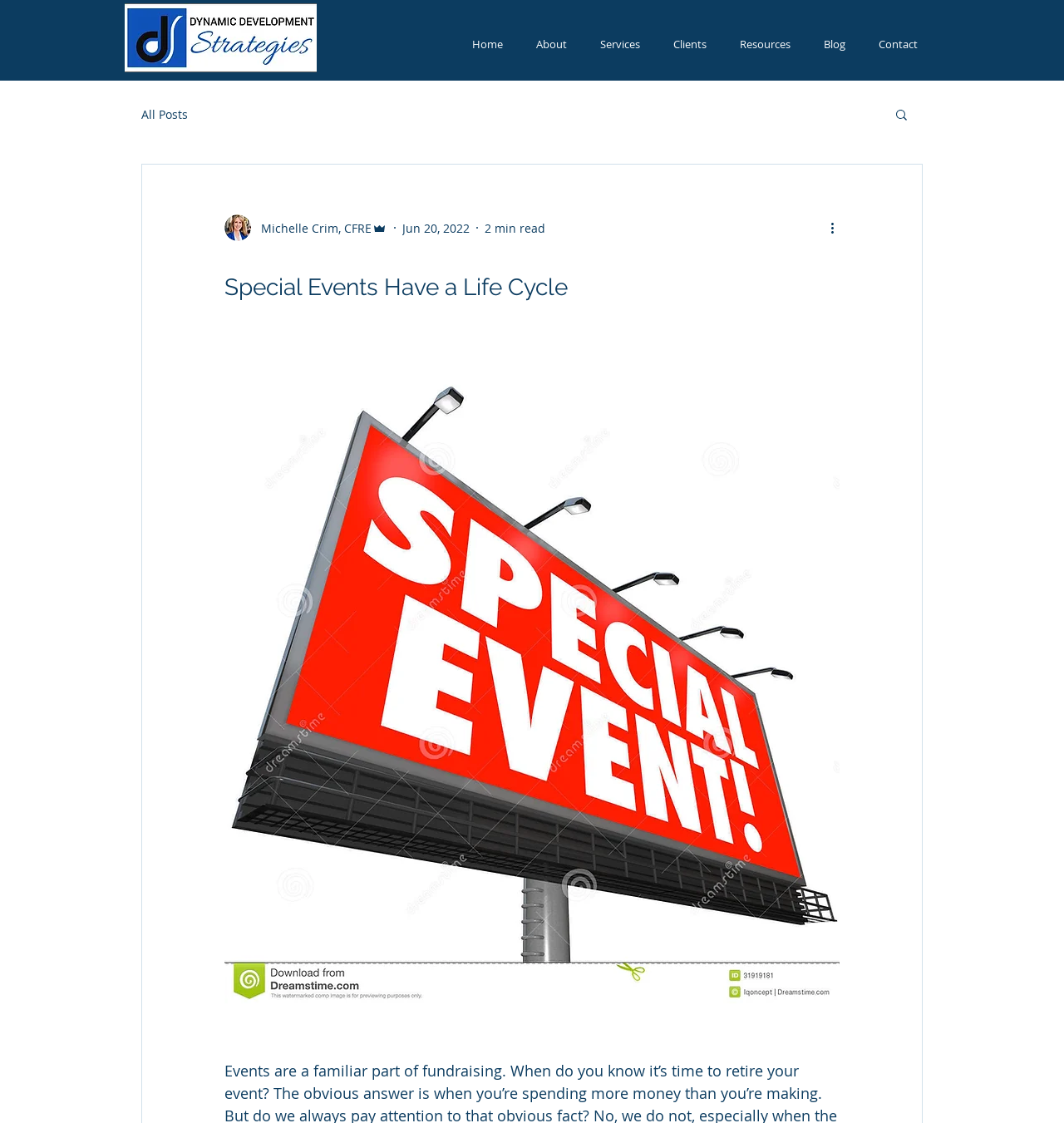What is the company name at the top?
Using the visual information, answer the question in a single word or phrase.

Dynamic Development Strategies, LLC